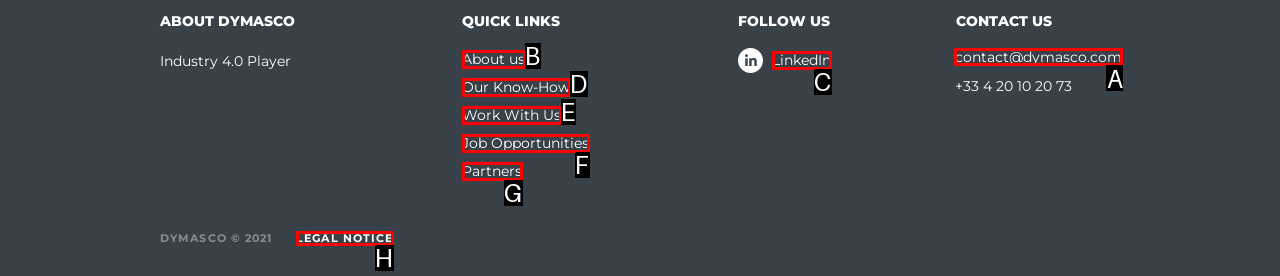Indicate which lettered UI element to click to fulfill the following task: Send an email to contact@dymasco.com
Provide the letter of the correct option.

A